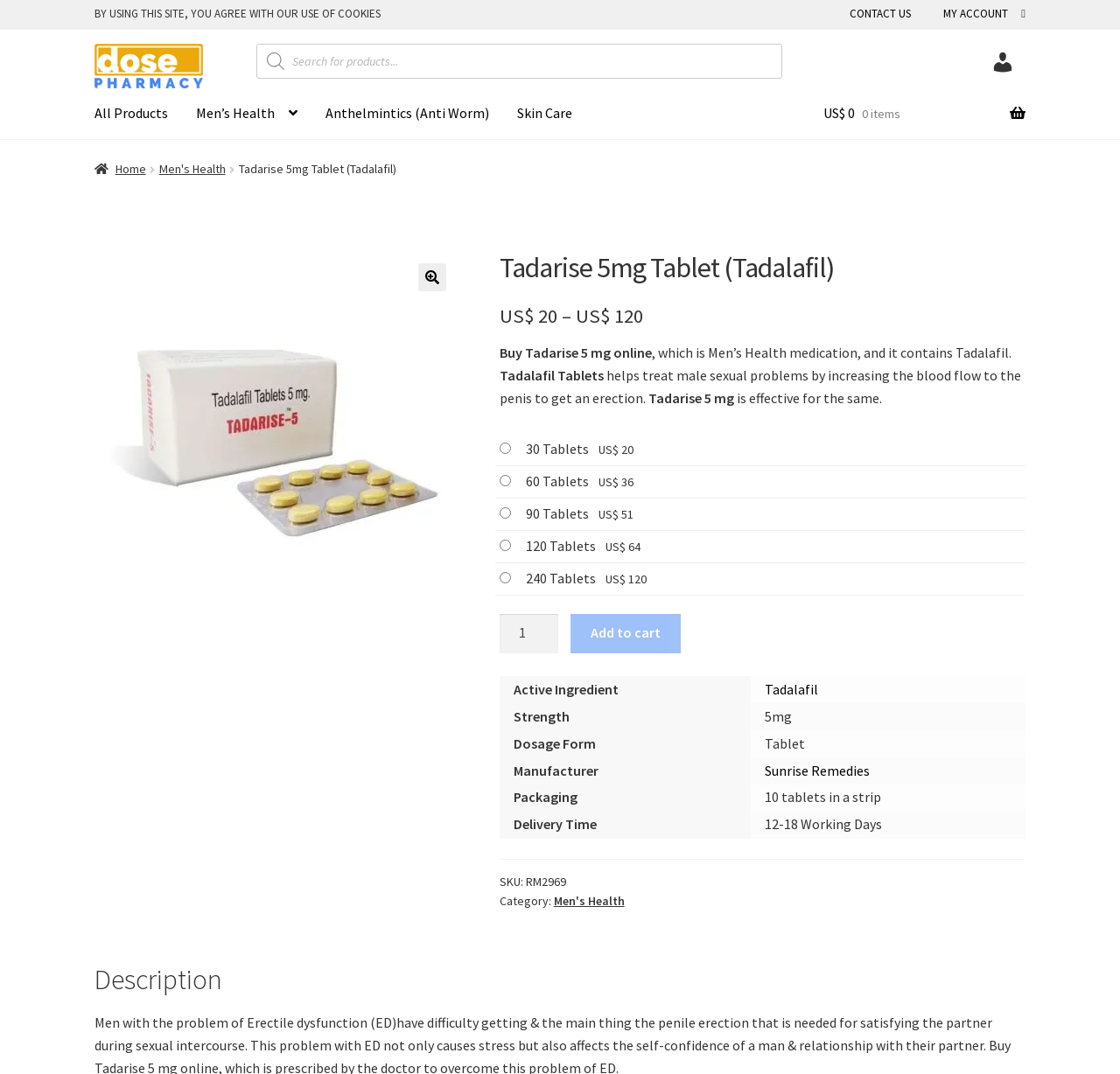Can you find the bounding box coordinates of the area I should click to execute the following instruction: "Check the 'Terms And Conditions'"?

None